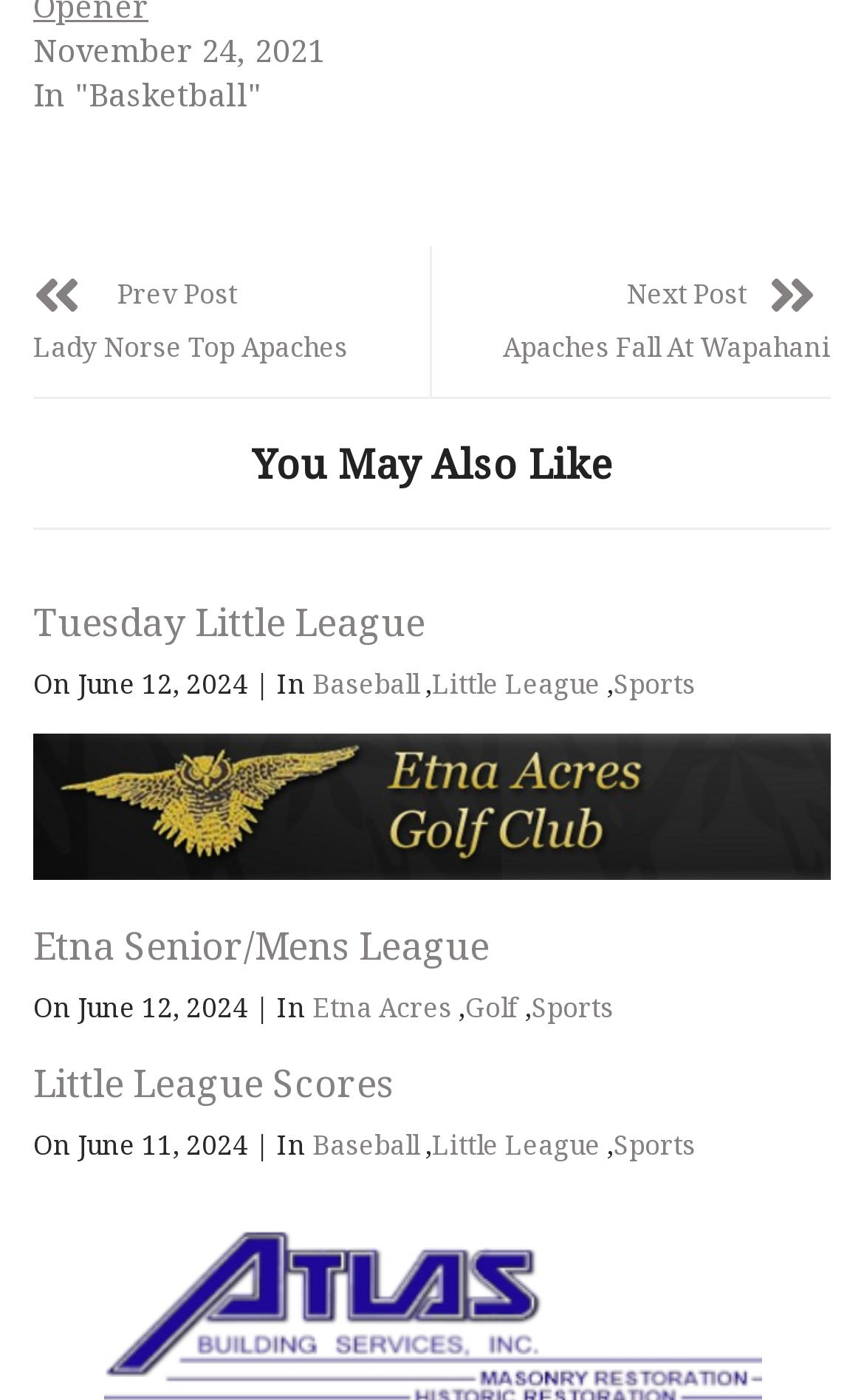How many links are there in the 'CONTACT US' section?
Please utilize the information in the image to give a detailed response to the question.

I found the answer by looking at the 'CONTACT US' section, where there are two links: 'Prev Post Lady Norse Top Apaches' and 'Next Post Apaches Fall At Wapahani'.